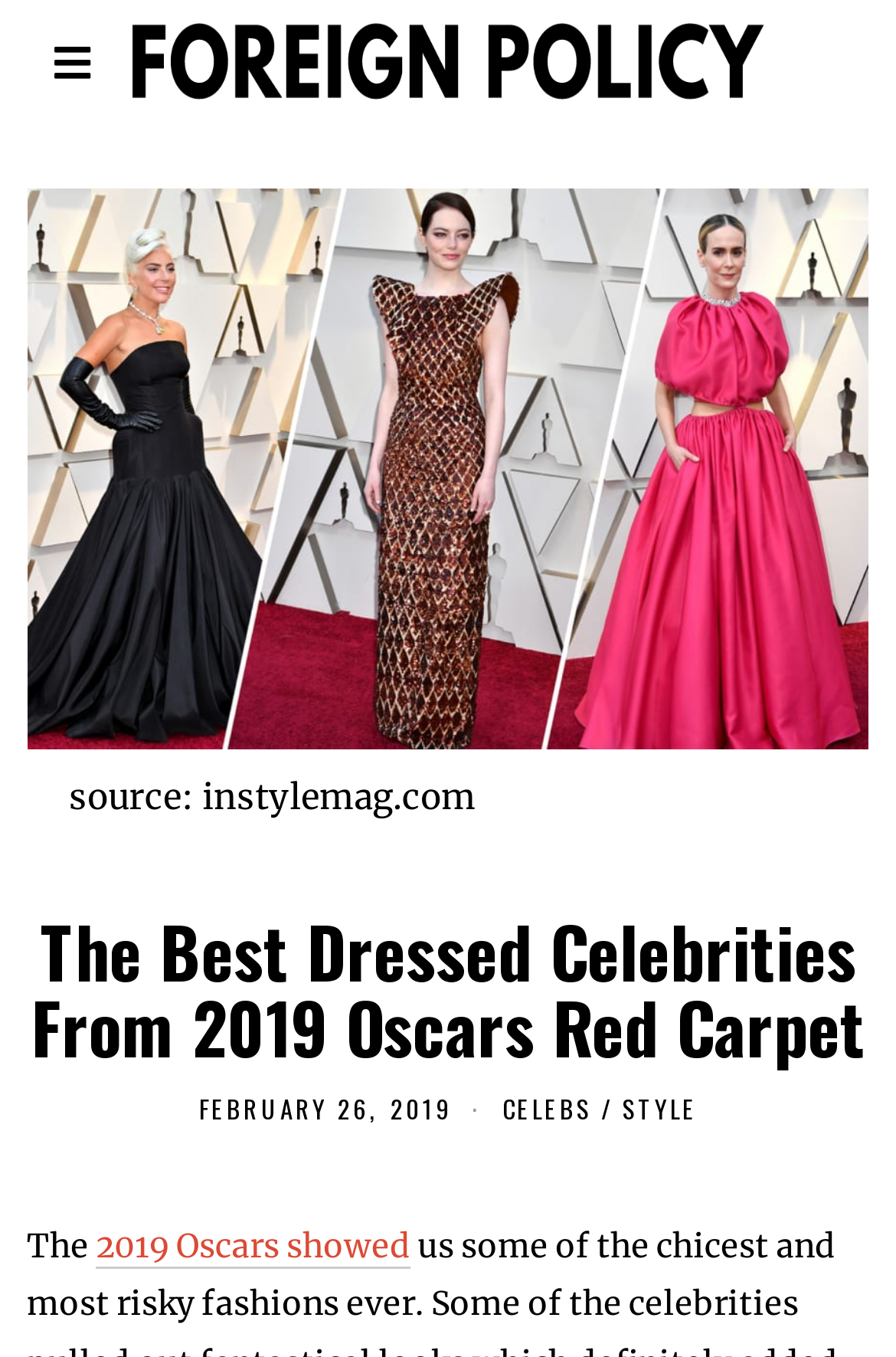What are the categories listed in the header section?
Refer to the screenshot and respond with a concise word or phrase.

CELEBS, STYLE